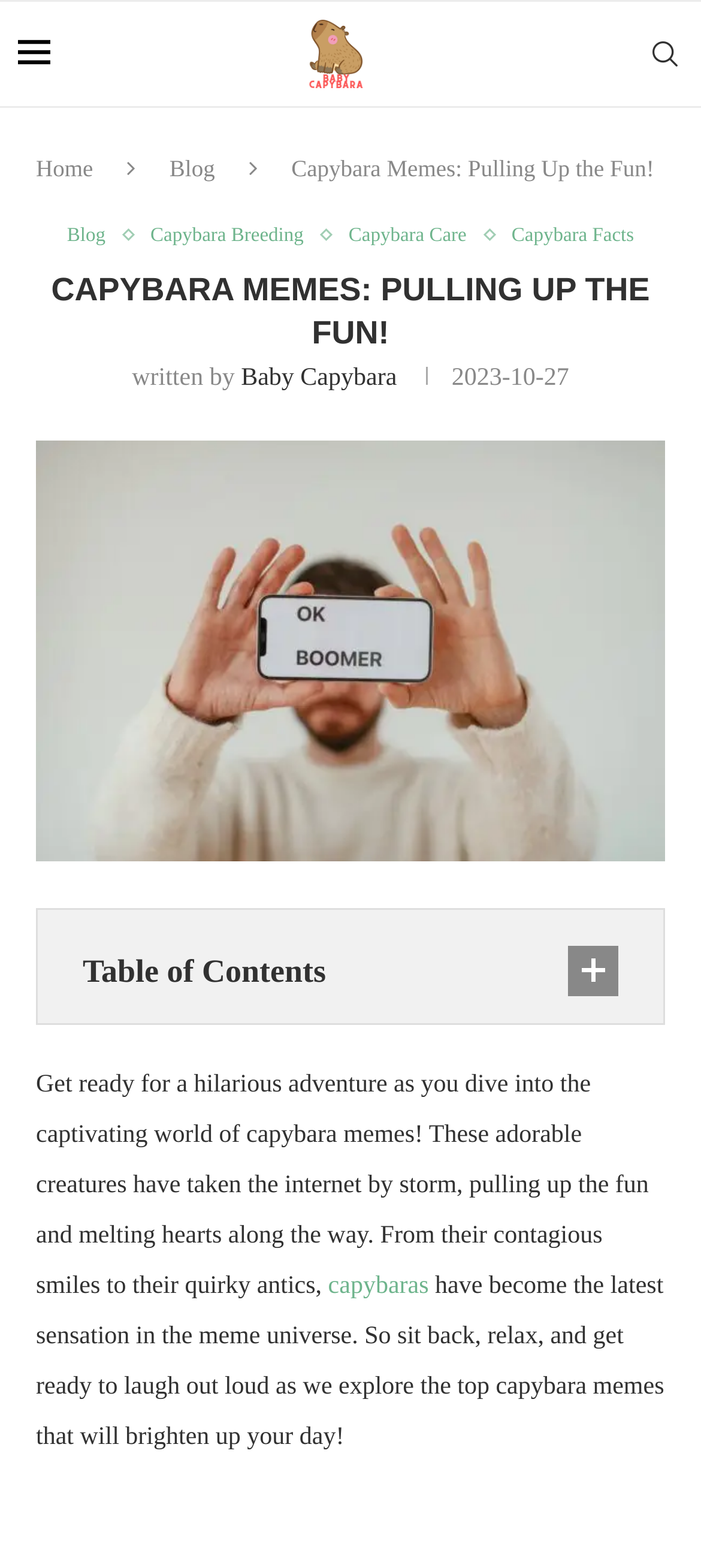Please specify the coordinates of the bounding box for the element that should be clicked to carry out this instruction: "Click on the 'Home' link". The coordinates must be four float numbers between 0 and 1, formatted as [left, top, right, bottom].

[0.051, 0.099, 0.133, 0.116]